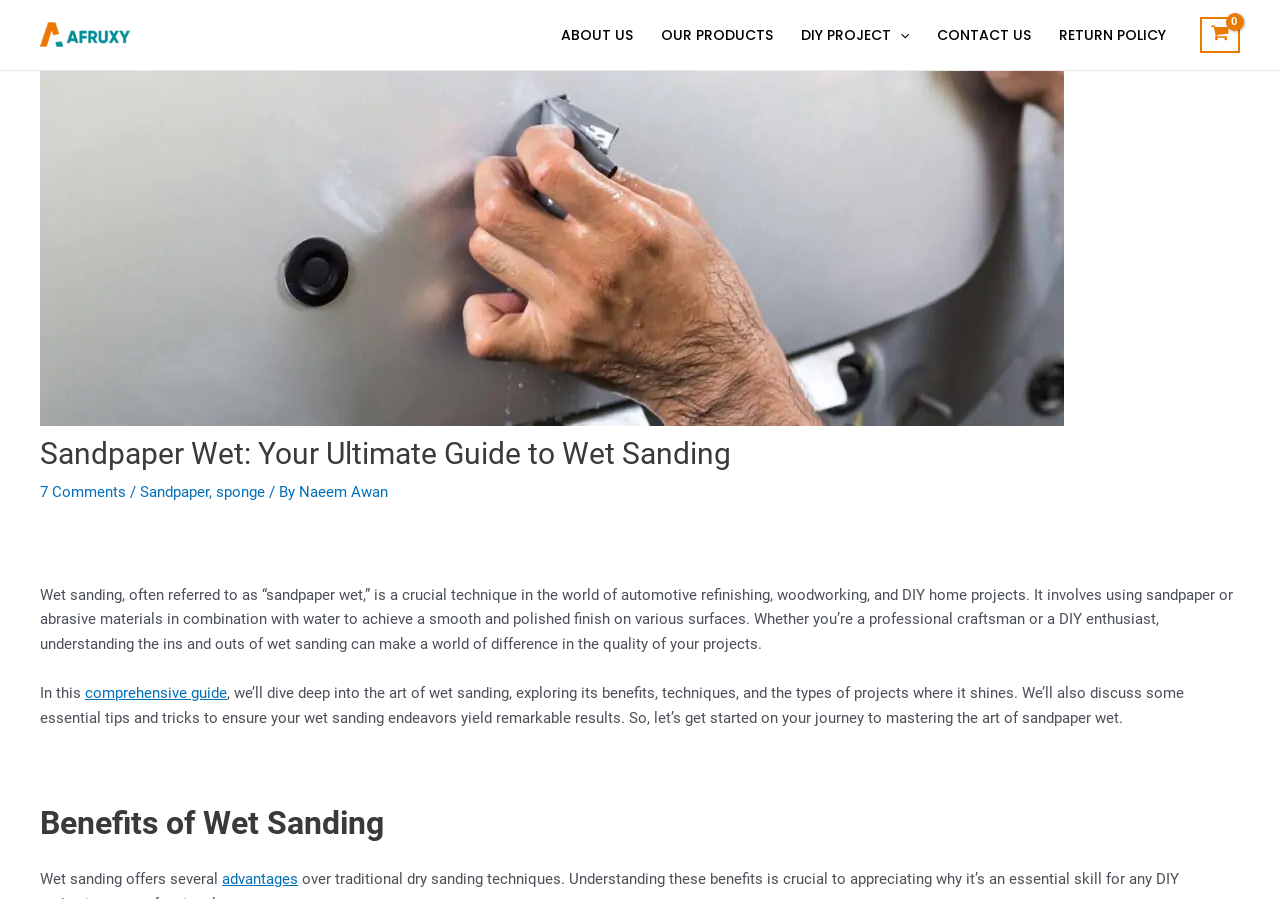Please determine the bounding box coordinates of the element's region to click in order to carry out the following instruction: "Toggle the DIY PROJECT menu". The coordinates should be four float numbers between 0 and 1, i.e., [left, top, right, bottom].

[0.615, 0.0, 0.721, 0.078]